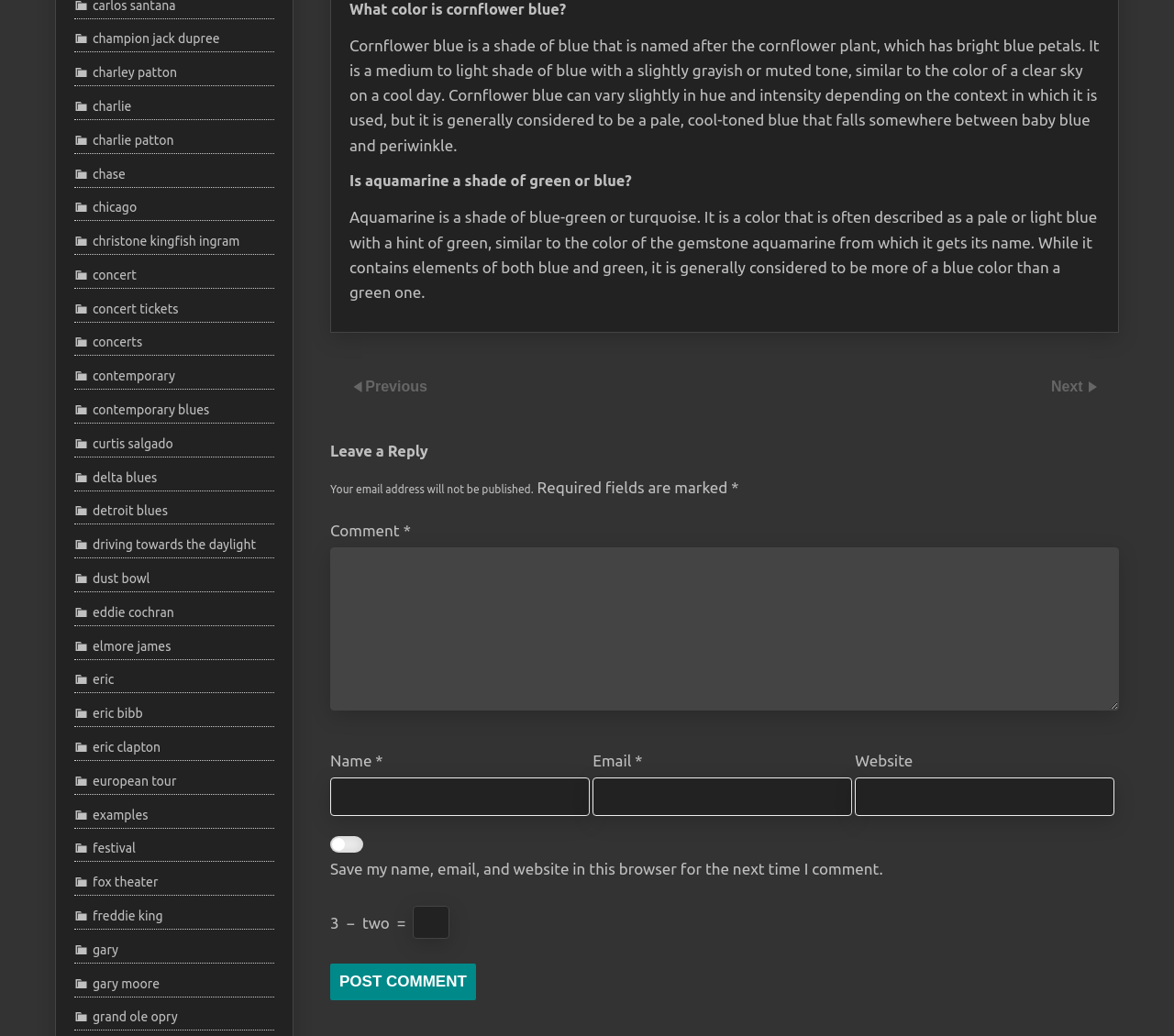Identify the bounding box coordinates necessary to click and complete the given instruction: "Enter a comment in the 'Comment' field".

[0.281, 0.528, 0.953, 0.686]